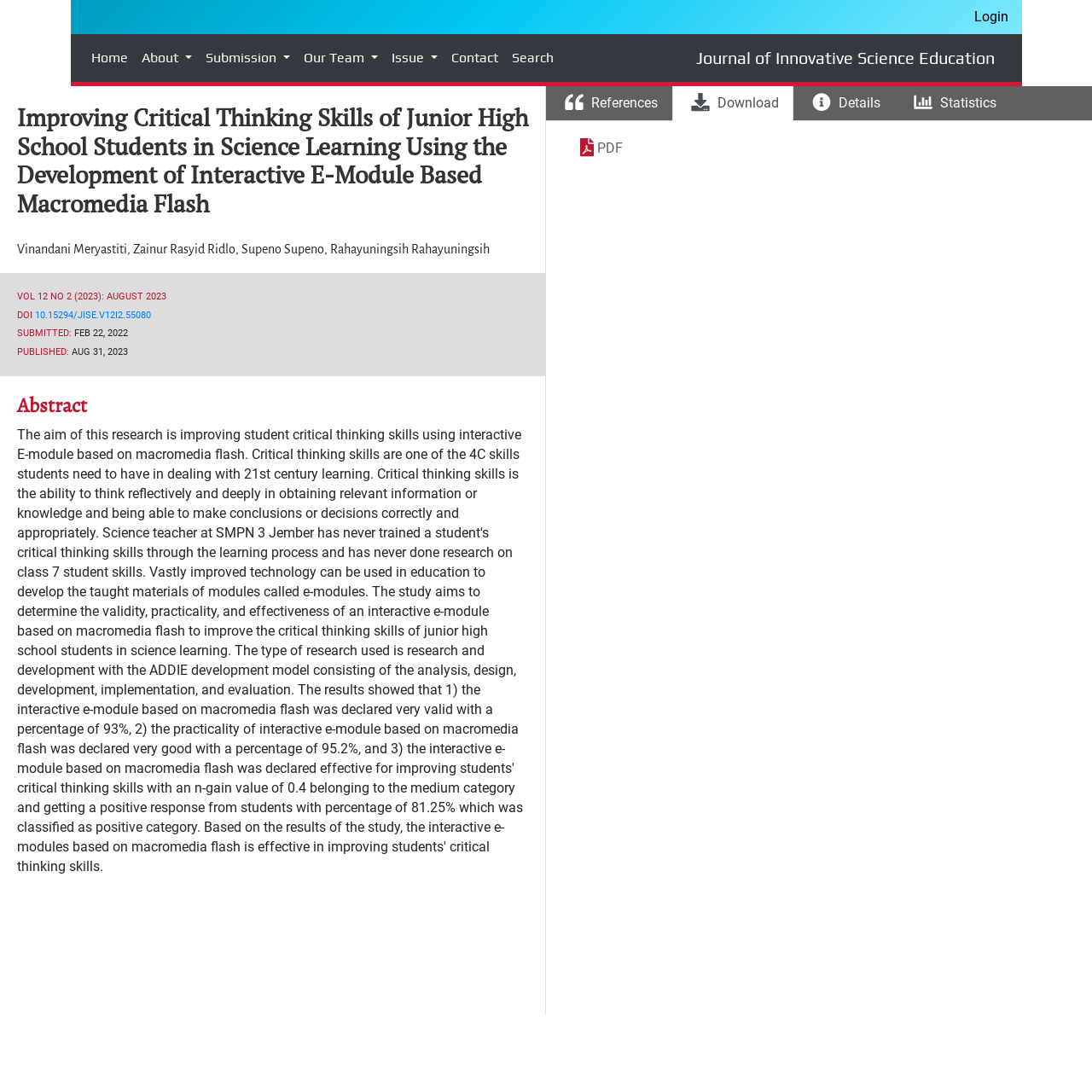Please specify the bounding box coordinates in the format (top-left x, top-left y, bottom-right x, bottom-right y), with values ranging from 0 to 1. Identify the bounding box for the UI component described as follows: Journal of Innovative Science Education

[0.637, 0.038, 0.911, 0.069]